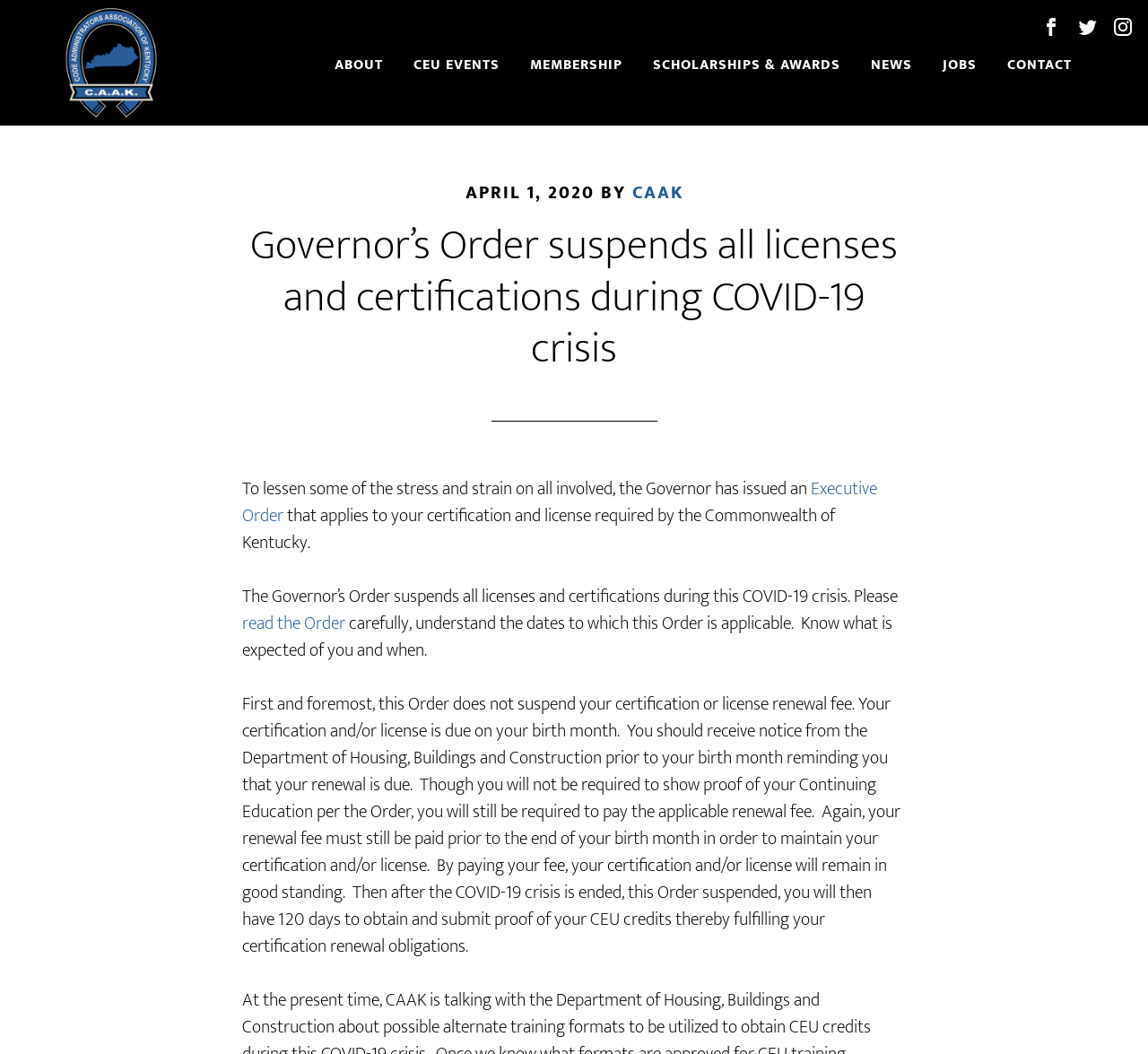What is required to maintain certification and/or license?
From the image, respond with a single word or phrase.

Renewal fee payment